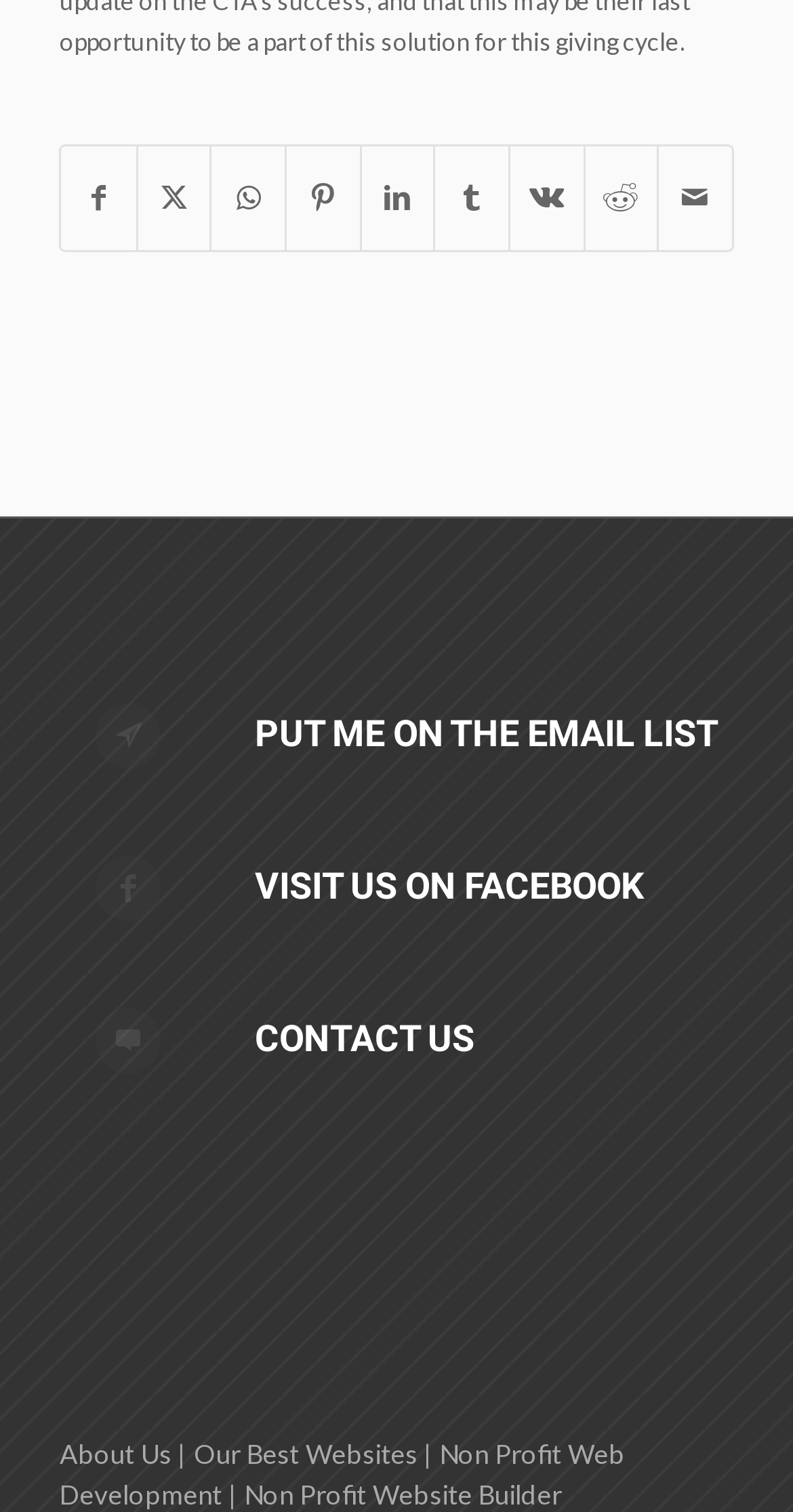Please specify the bounding box coordinates of the element that should be clicked to execute the given instruction: 'Share on Facebook'. Ensure the coordinates are four float numbers between 0 and 1, expressed as [left, top, right, bottom].

[0.078, 0.097, 0.171, 0.165]